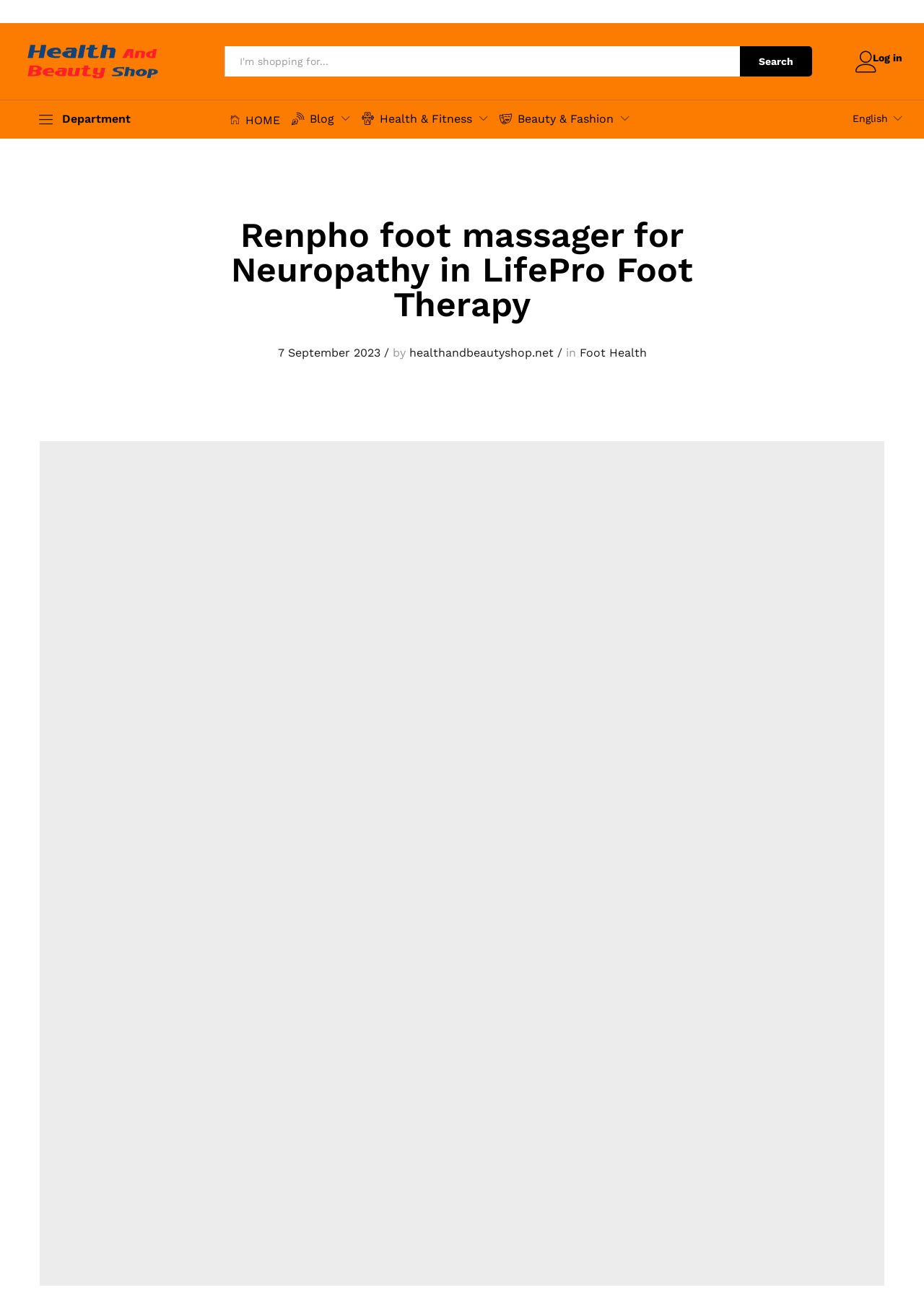Please find the bounding box coordinates of the element that must be clicked to perform the given instruction: "Go to the home page". The coordinates should be four float numbers from 0 to 1, i.e., [left, top, right, bottom].

[0.249, 0.087, 0.303, 0.097]